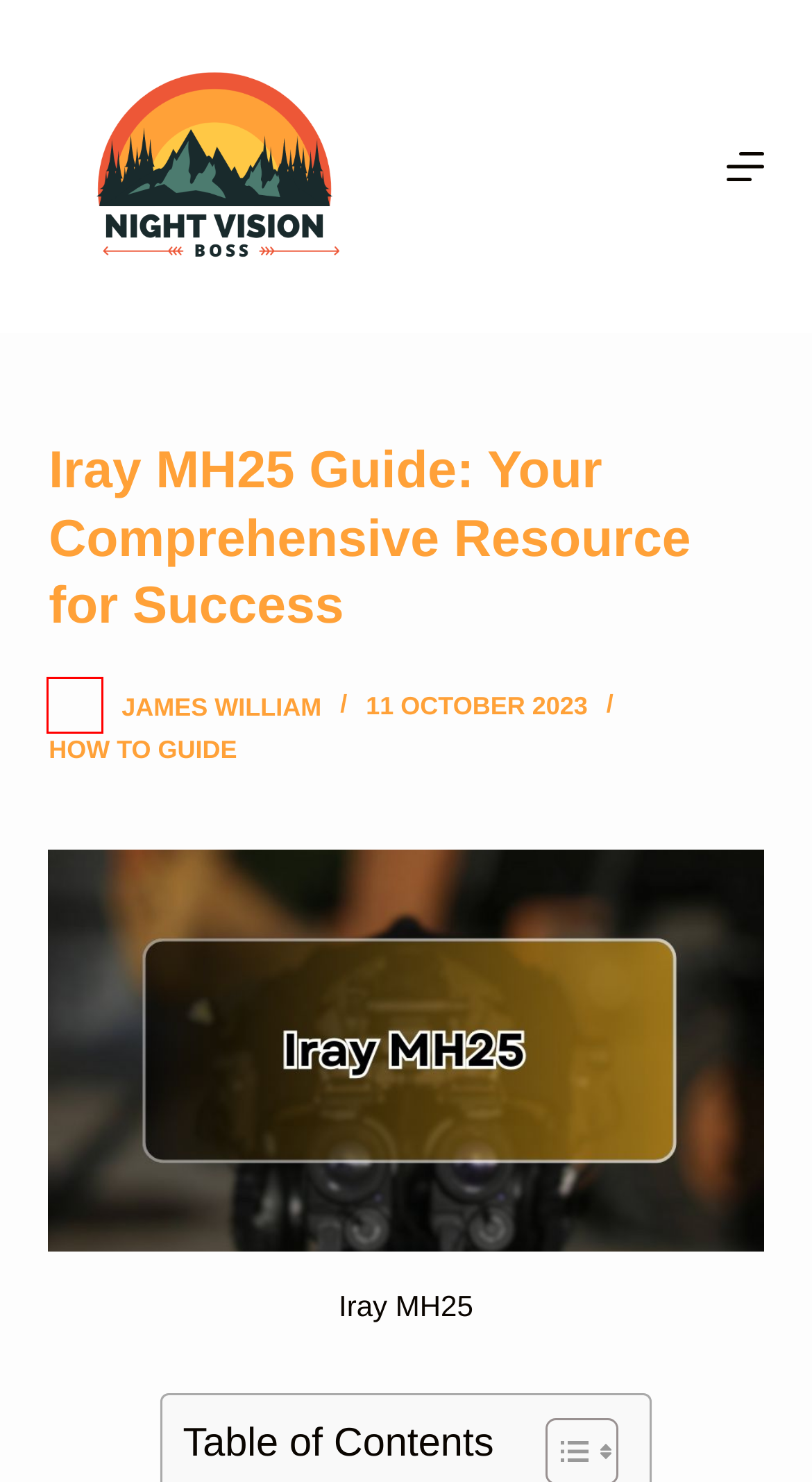Review the screenshot of a webpage which includes a red bounding box around an element. Select the description that best fits the new webpage once the element in the bounding box is clicked. Here are the candidates:
A. How to guide Archives - nightvisionboss.com
B. nightvisionboss.com - Sharper in Darkness
C. James William, Author at nightvisionboss.com
D. IR Laser Guide: Your Comprehensive Resource for Success - nightvisionboss.com
E. Terms and Conditions - nightvisionboss.com
F. How Do Night Vision Goggles Work Diagram - nightvisionboss.com
G. The Importance of a Gun Safe for Your Car
H. How To Block Night Vision Cameras - nightvisionboss.com

C